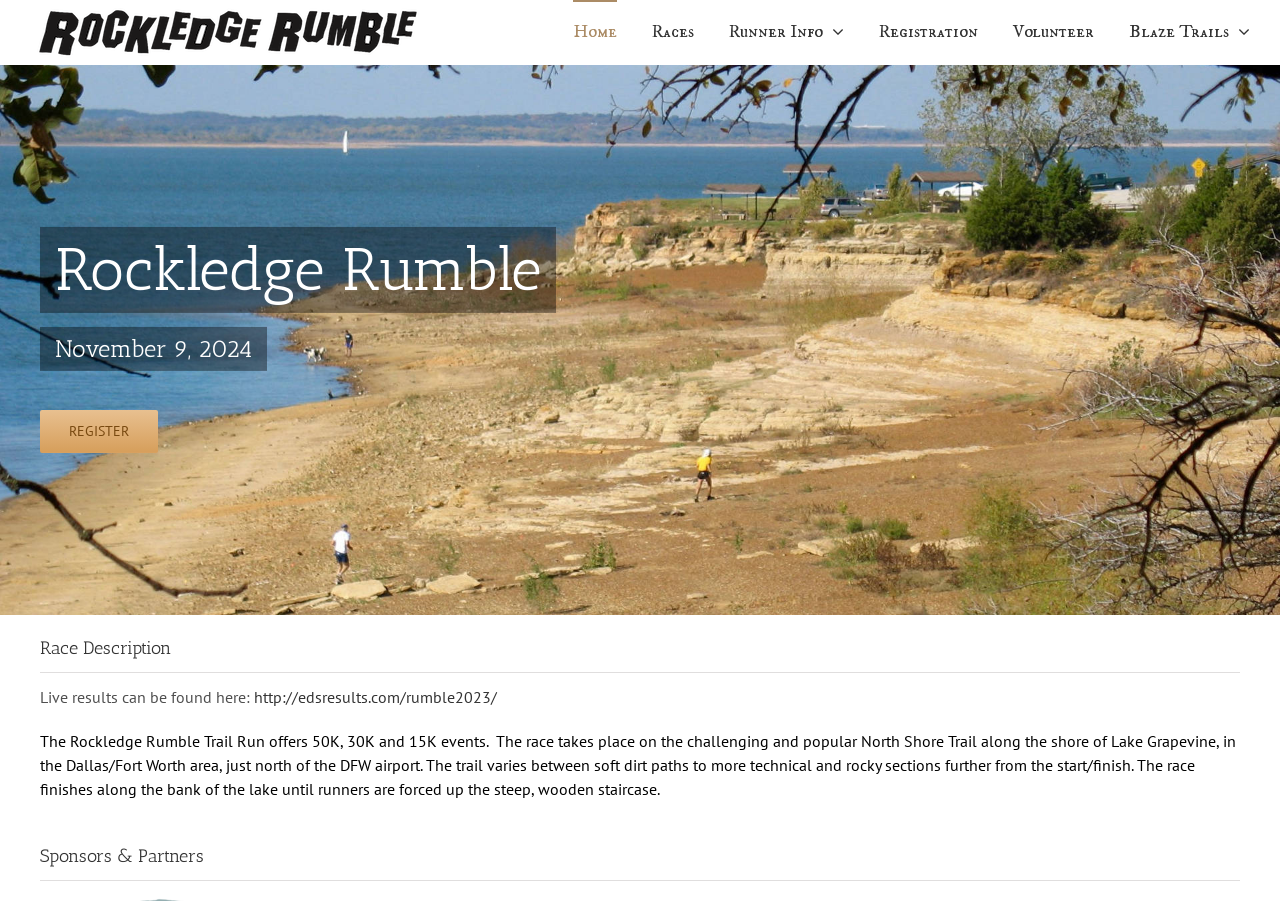Provide the bounding box coordinates of the area you need to click to execute the following instruction: "Check Live results".

[0.198, 0.762, 0.388, 0.785]